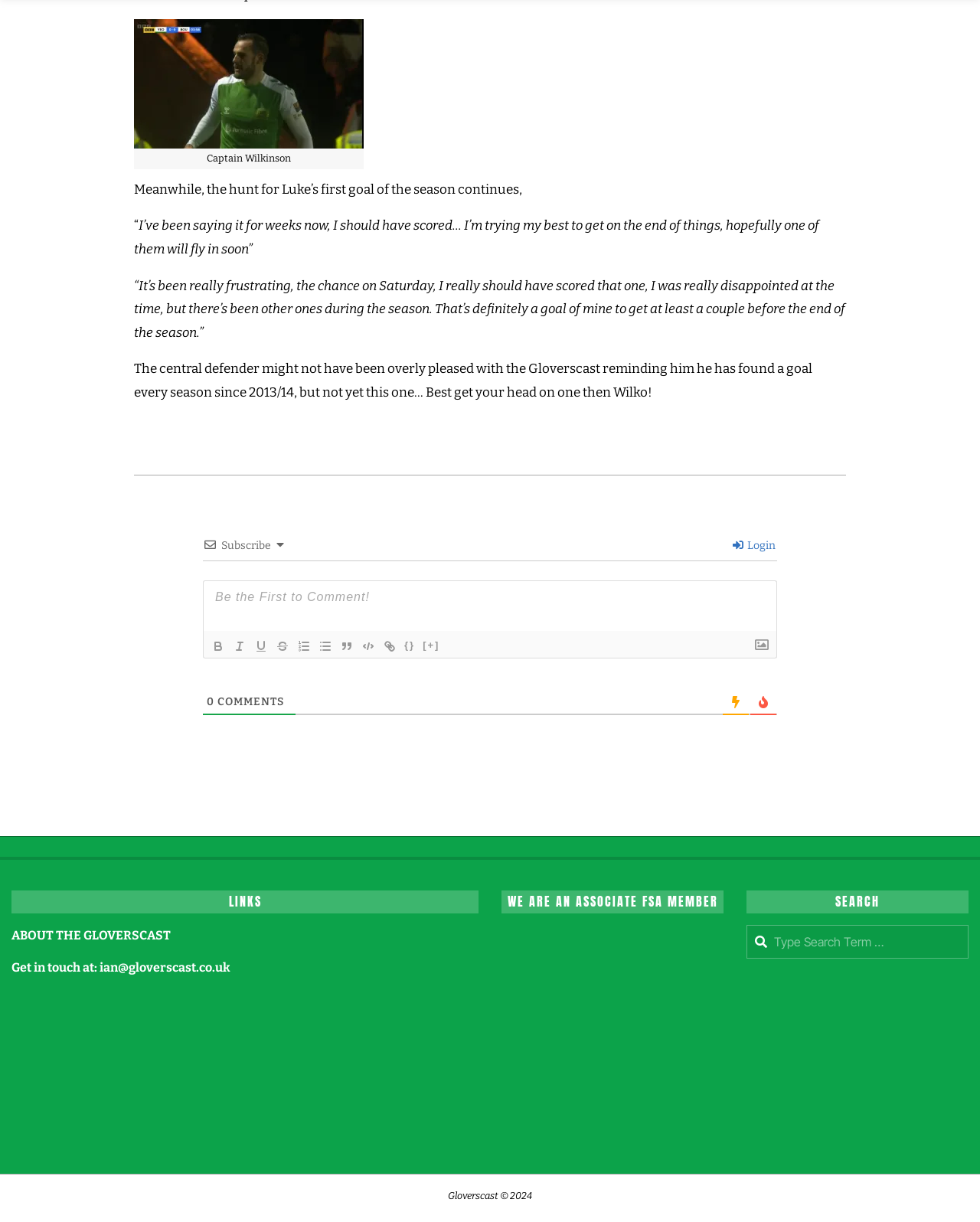What is the email address provided for getting in touch?
Kindly offer a comprehensive and detailed response to the question.

The email address ian@gloverscast.co.uk is provided at the bottom of the webpage, allowing users to get in touch with the website or podcast creators.